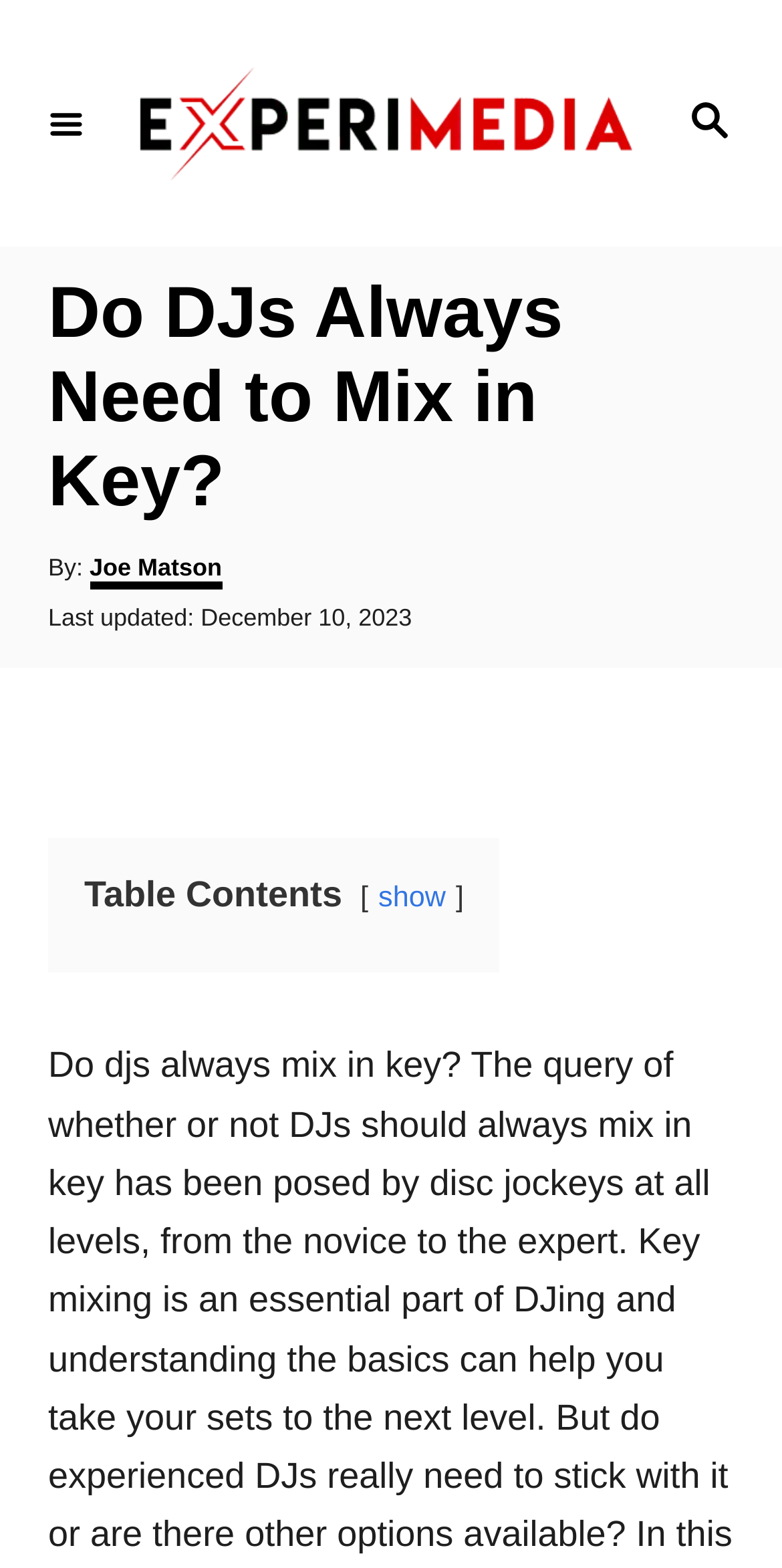What is the purpose of the button with a magnifying glass icon?
Provide a detailed answer to the question using information from the image.

I inferred the purpose of the button by looking at the icon, which is a magnifying glass, and assuming it is a search button, as magnifying glasses are commonly used to represent search functionality.